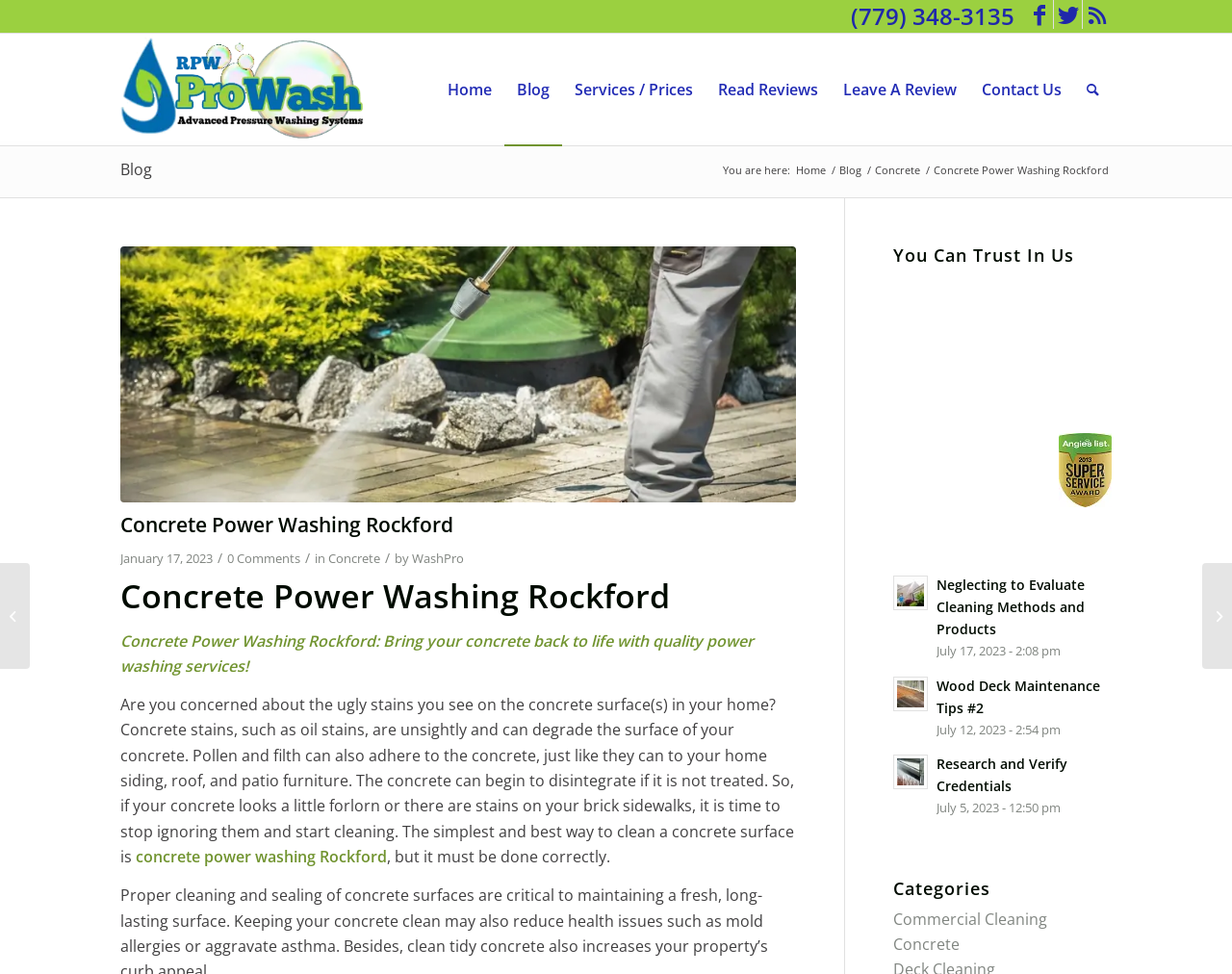Based on the image, please respond to the question with as much detail as possible:
What is the name of the company?

The company name is displayed on the top left of the webpage, and it is also mentioned in the menu items.